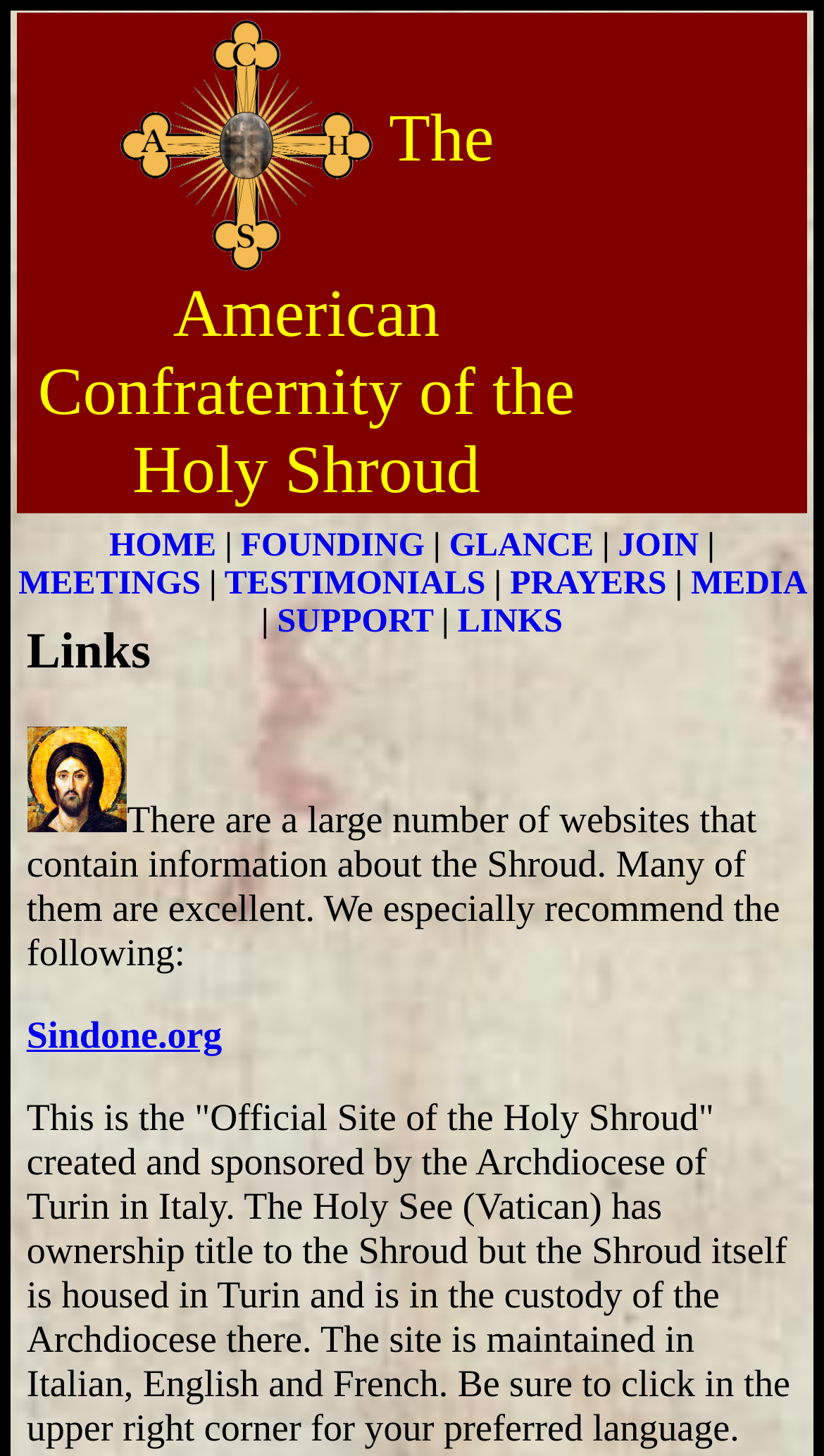Please find the bounding box for the UI element described by: "SUPPORT".

[0.336, 0.415, 0.526, 0.44]